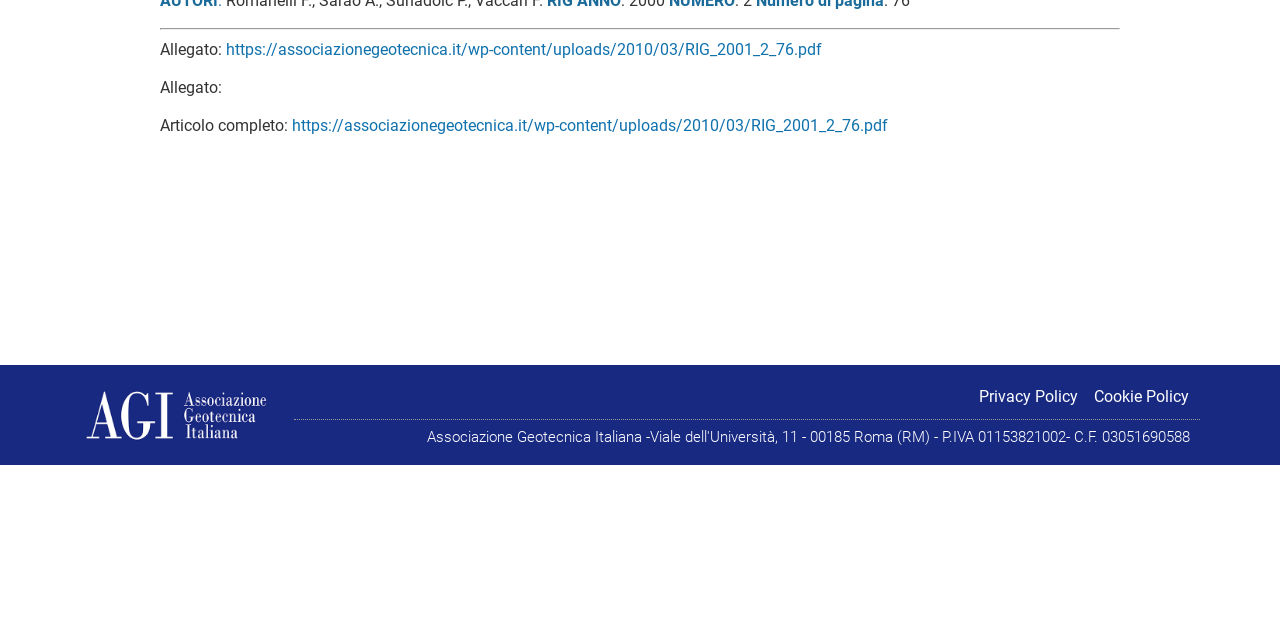Find the bounding box coordinates for the HTML element described as: "https://associazionegeotecnica.it/wp-content/uploads/2010/03/RIG_2001_2_76.pdf". The coordinates should consist of four float values between 0 and 1, i.e., [left, top, right, bottom].

[0.177, 0.062, 0.642, 0.091]